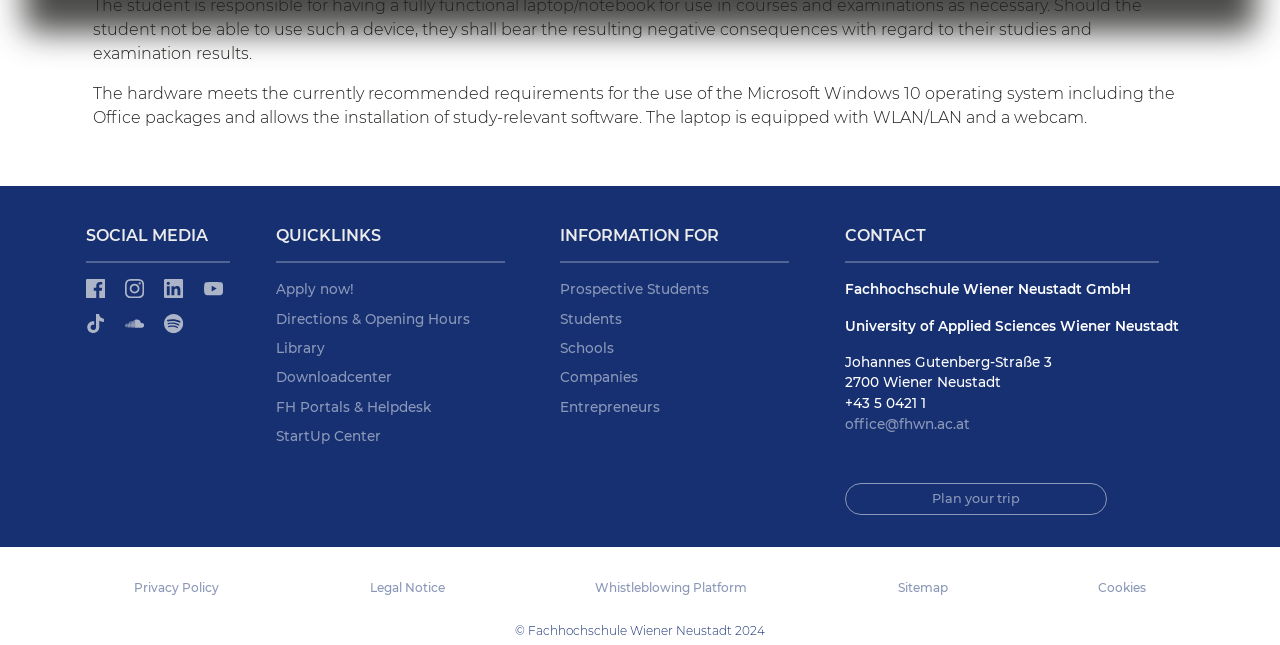Could you find the bounding box coordinates of the clickable area to complete this instruction: "View directions and opening hours"?

[0.215, 0.478, 0.367, 0.511]